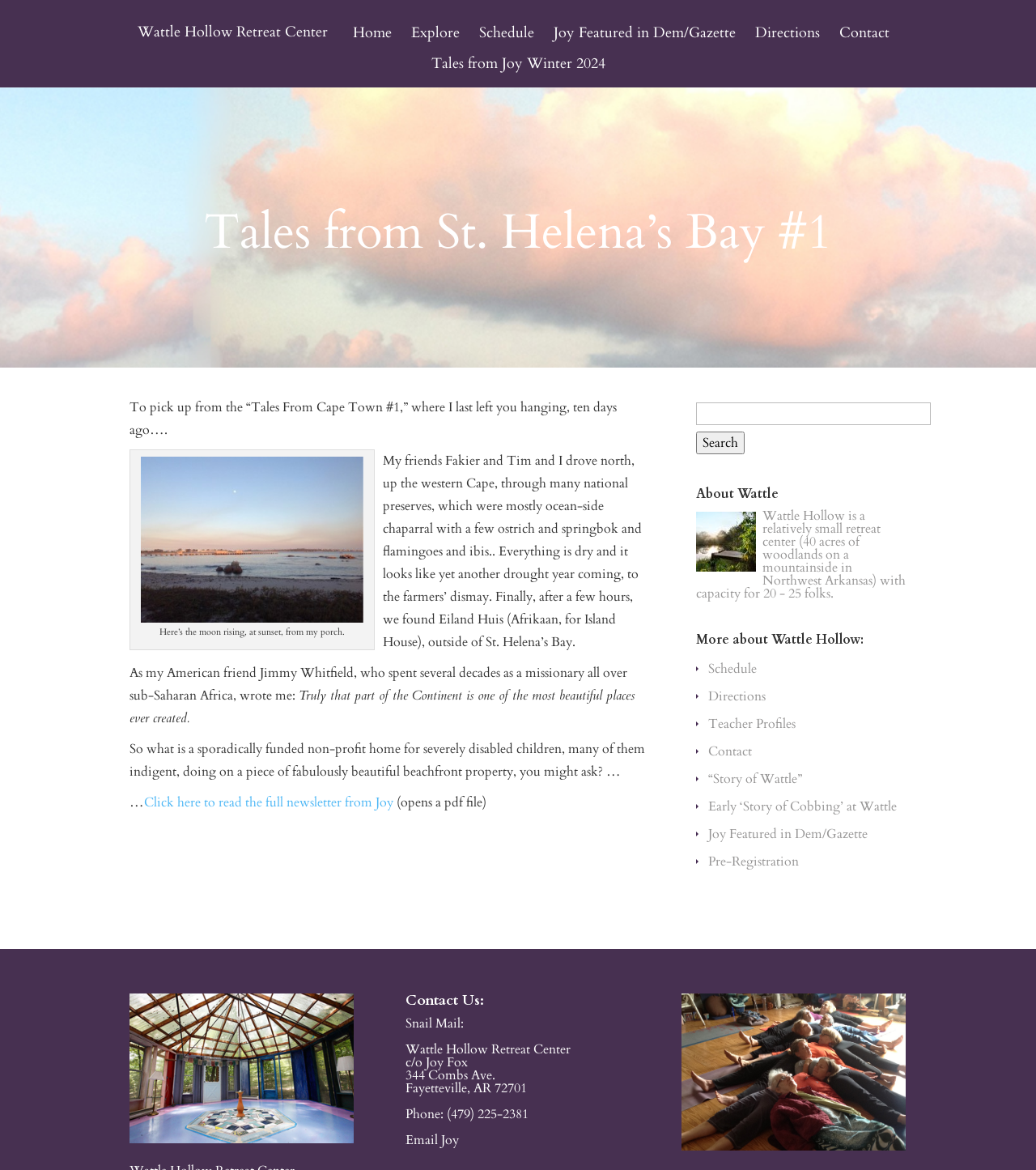Given the description: "aria-label="Advertisement" name="aswift_0" title="Advertisement"", determine the bounding box coordinates of the UI element. The coordinates should be formatted as four float numbers between 0 and 1, [left, top, right, bottom].

None